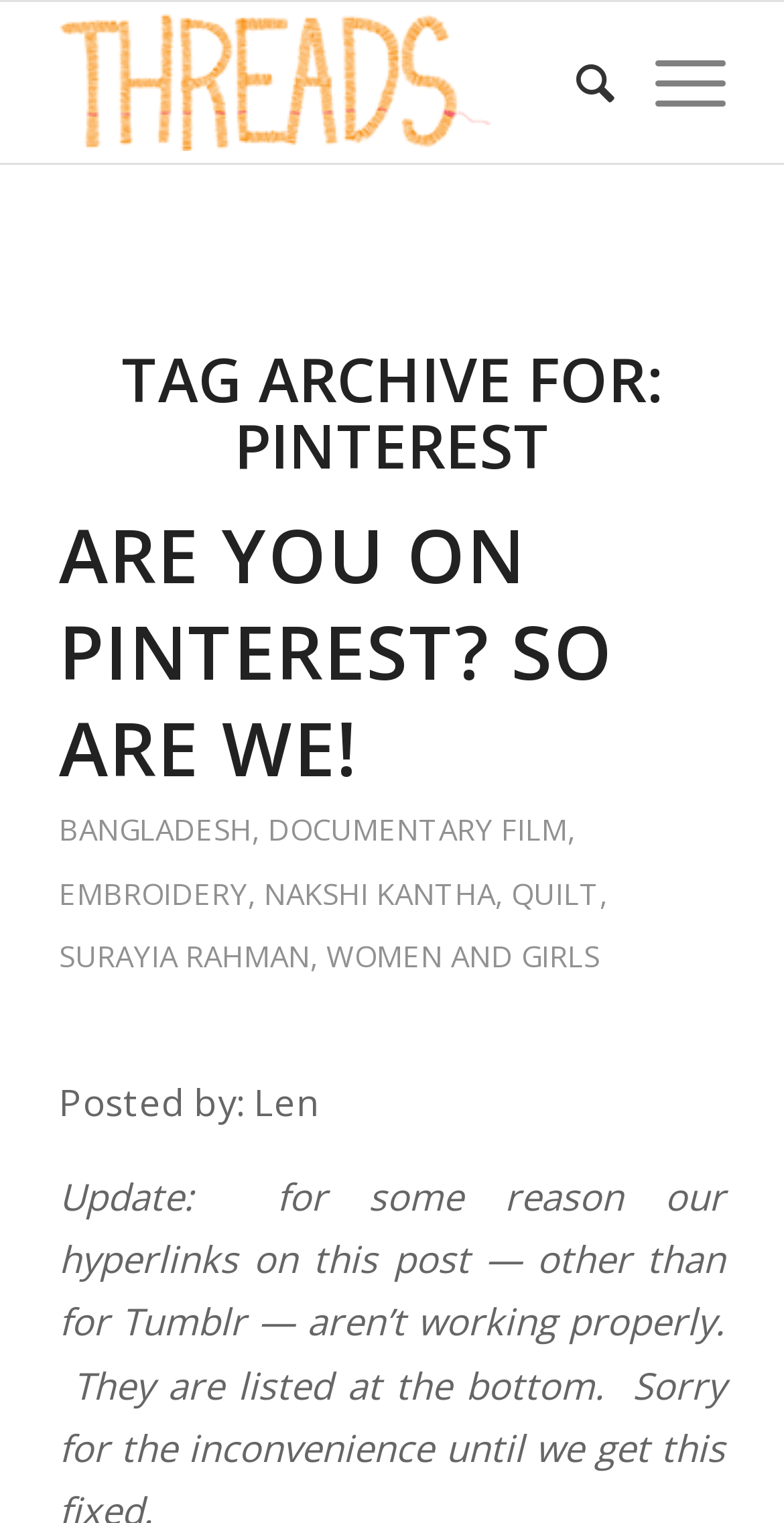Determine the bounding box coordinates of the clickable element to complete this instruction: "Learn more about NAKSHI KANTHA". Provide the coordinates in the format of four float numbers between 0 and 1, [left, top, right, bottom].

[0.337, 0.573, 0.631, 0.599]